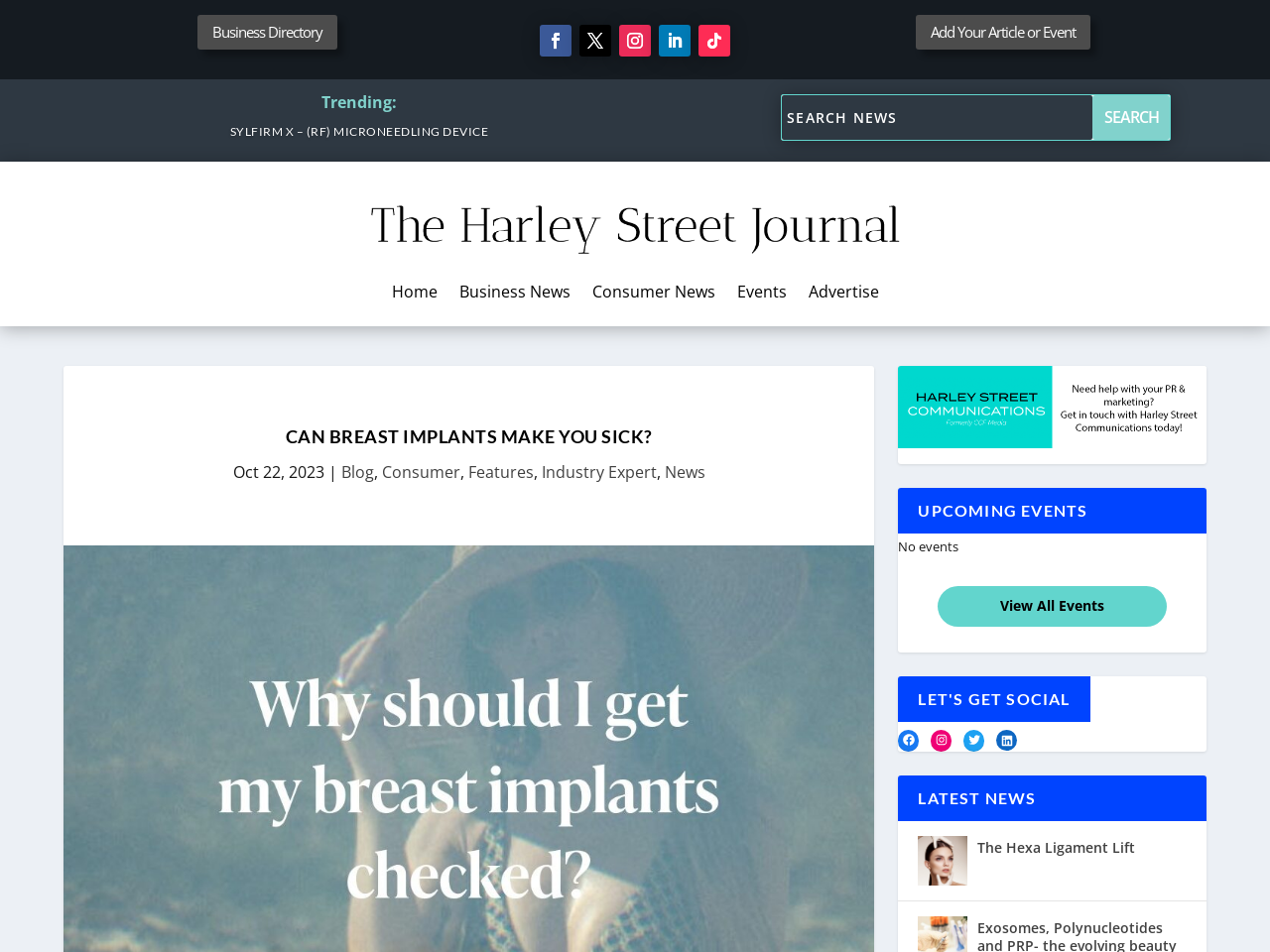Can you look at the image and give a comprehensive answer to the question:
What is the title of the section that lists upcoming events?

I found a section on the webpage with a heading that says 'UPCOMING EVENTS'. This section lists upcoming events, and it is located below the article section.